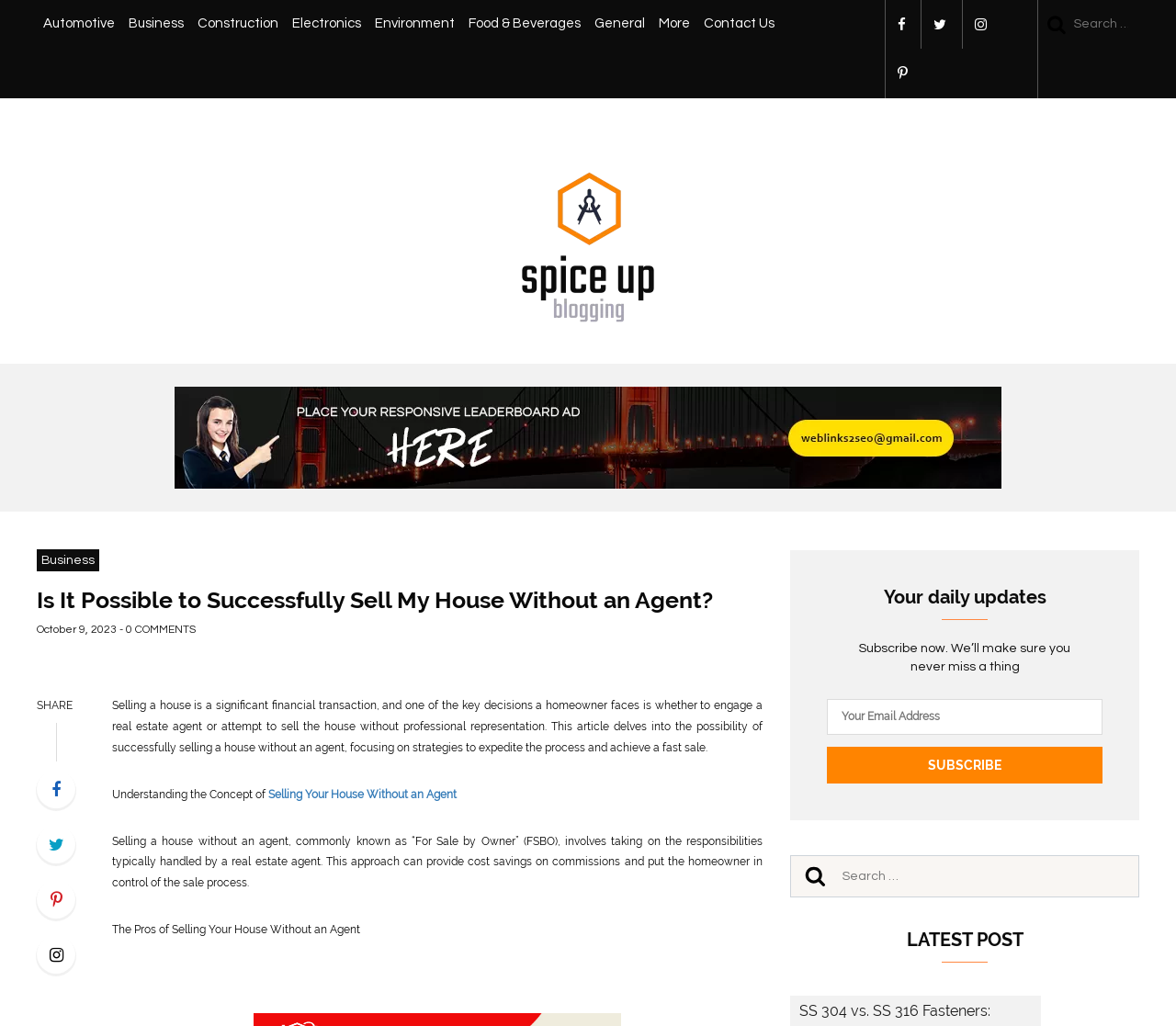Answer the question with a single word or phrase: 
What is the topic of the article?

Selling a house without an agent